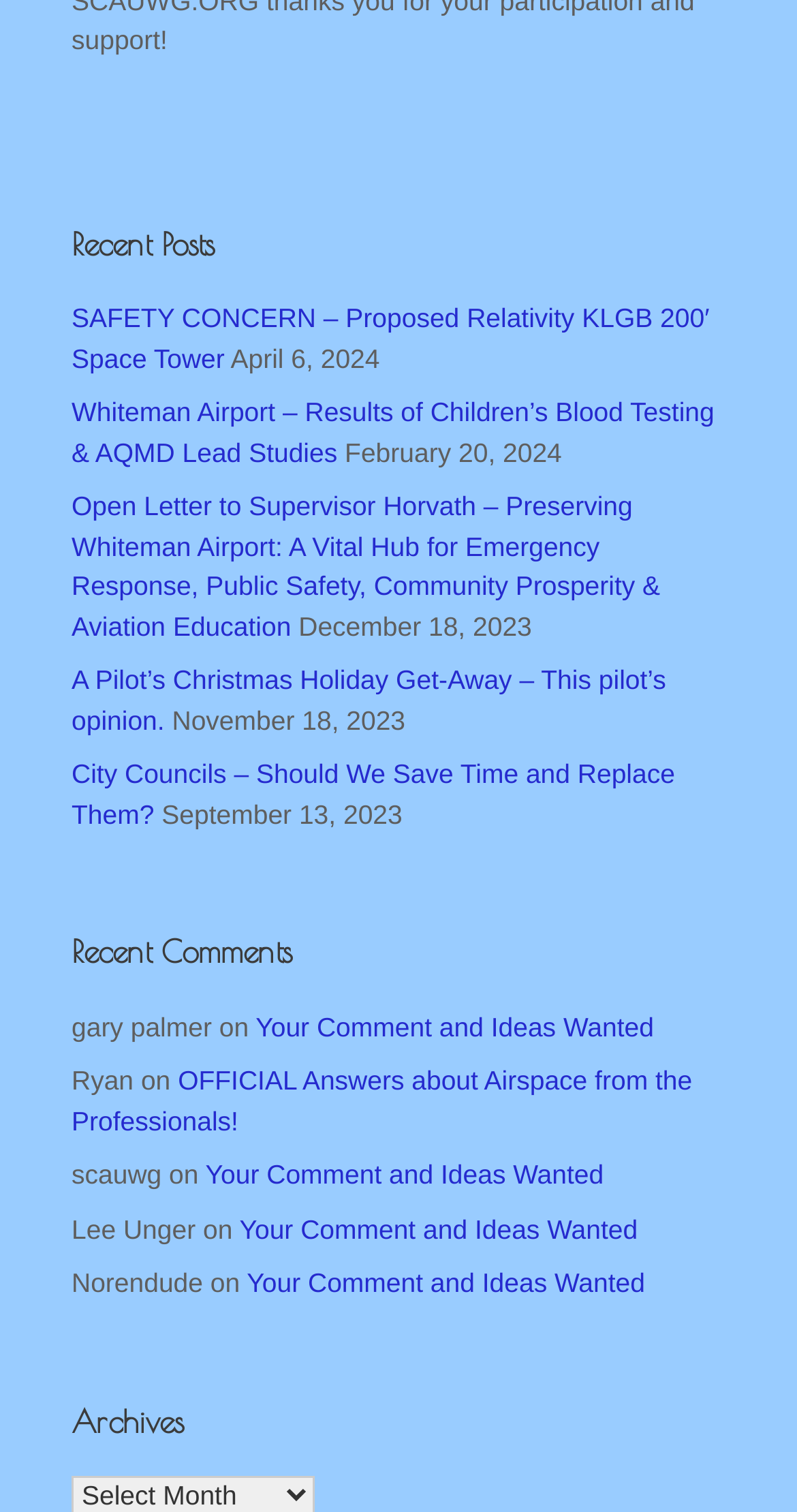Pinpoint the bounding box coordinates of the area that must be clicked to complete this instruction: "Read comments from Ryan".

[0.09, 0.705, 0.168, 0.725]